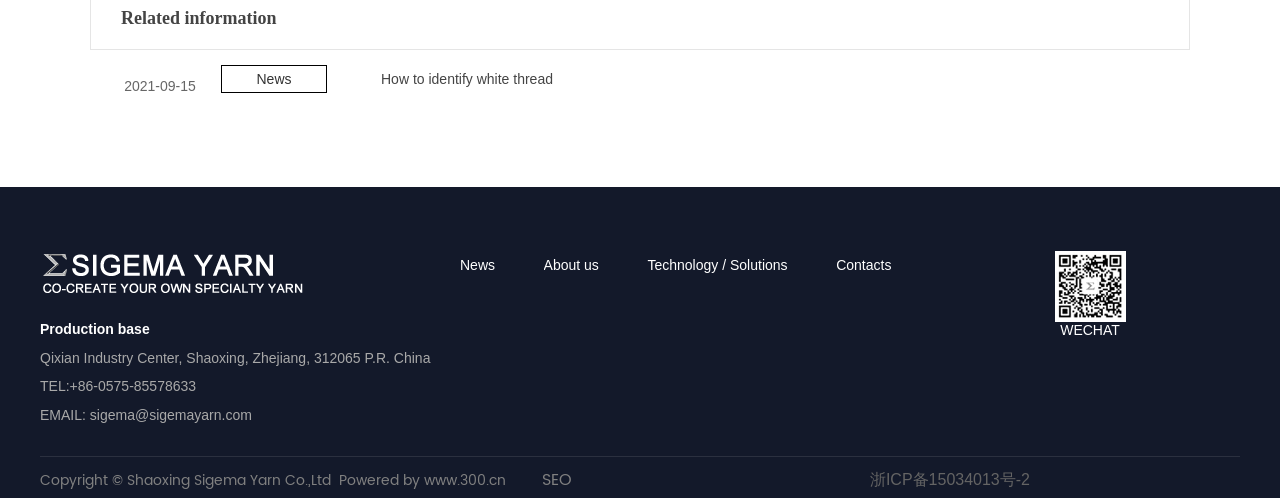Locate the bounding box coordinates of the area that needs to be clicked to fulfill the following instruction: "Visit 'Sigema Yarn'". The coordinates should be in the format of four float numbers between 0 and 1, namely [left, top, right, bottom].

[0.031, 0.529, 0.238, 0.561]